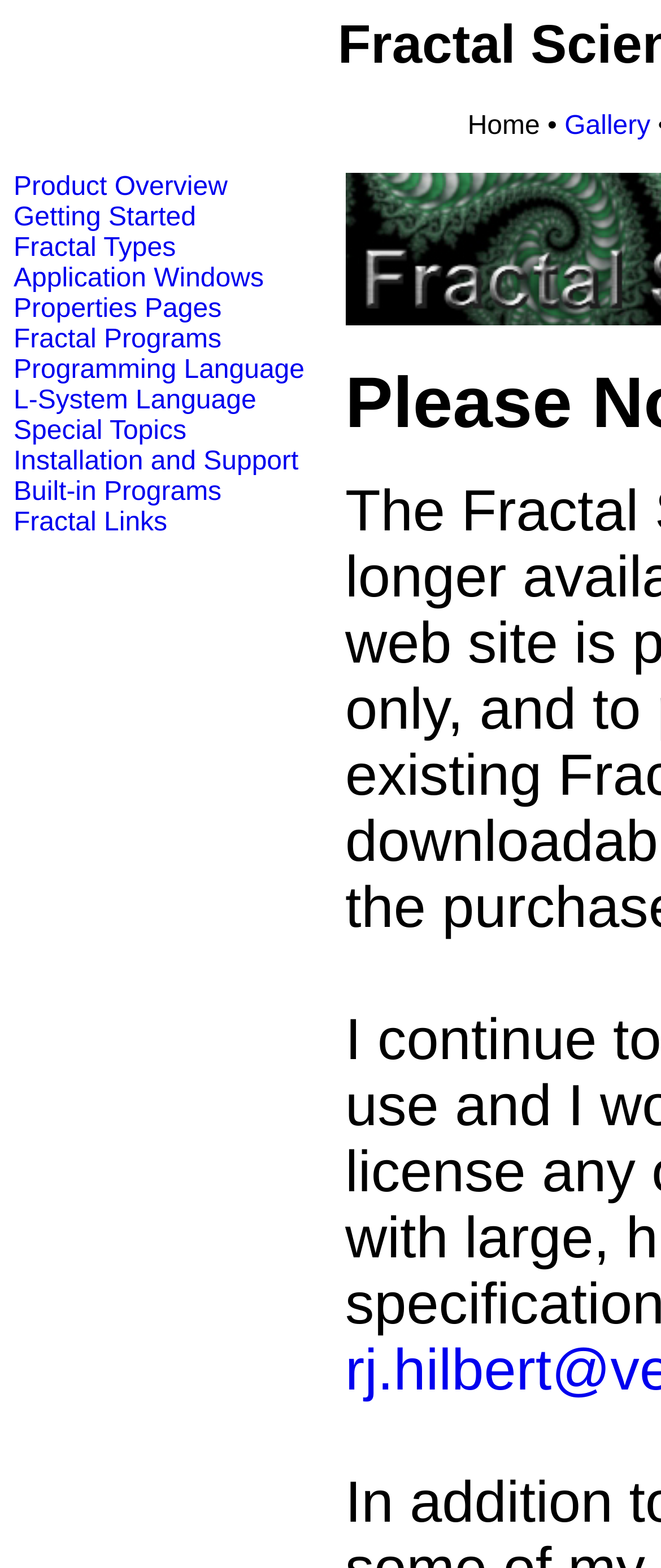Please provide a brief answer to the question using only one word or phrase: 
What is the last link on the webpage?

Fractal Links